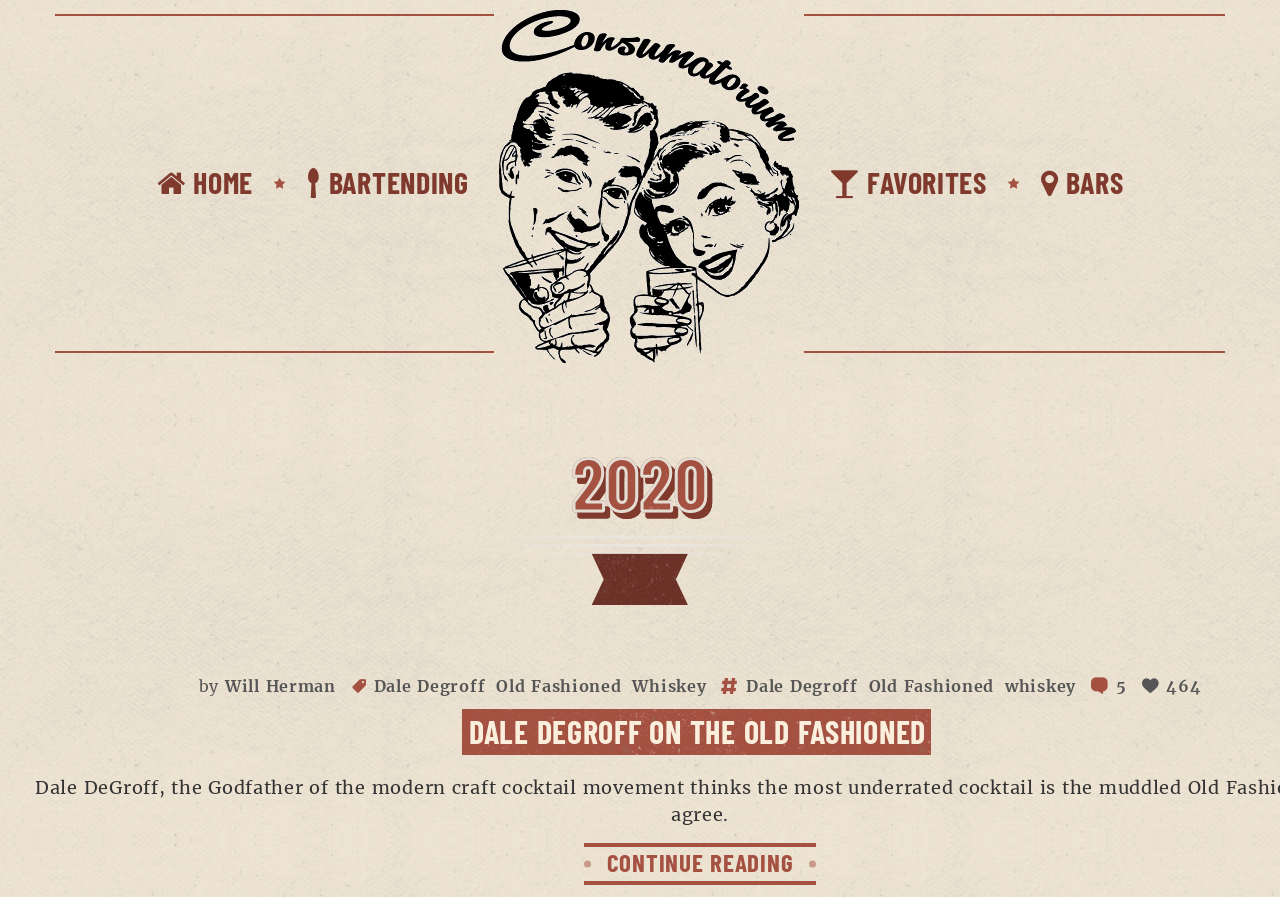Determine the bounding box coordinates of the UI element described below. Use the format (top-left x, top-left y, bottom-right x, bottom-right y) with floating point numbers between 0 and 1: Favorites

[0.648, 0.182, 0.771, 0.222]